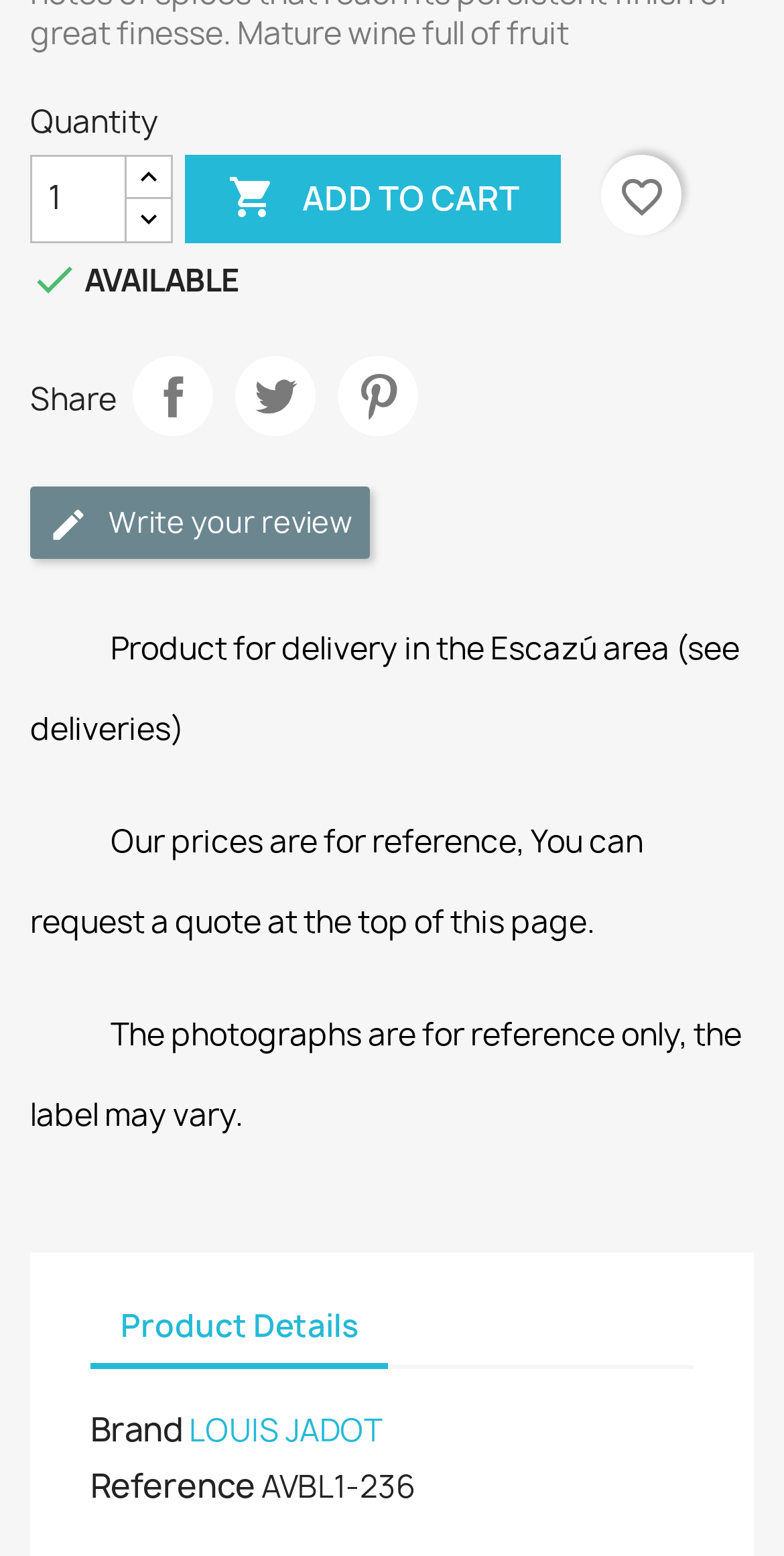Determine the bounding box coordinates of the clickable element necessary to fulfill the instruction: "Add to cart". Provide the coordinates as four float numbers within the 0 to 1 range, i.e., [left, top, right, bottom].

[0.237, 0.099, 0.716, 0.156]